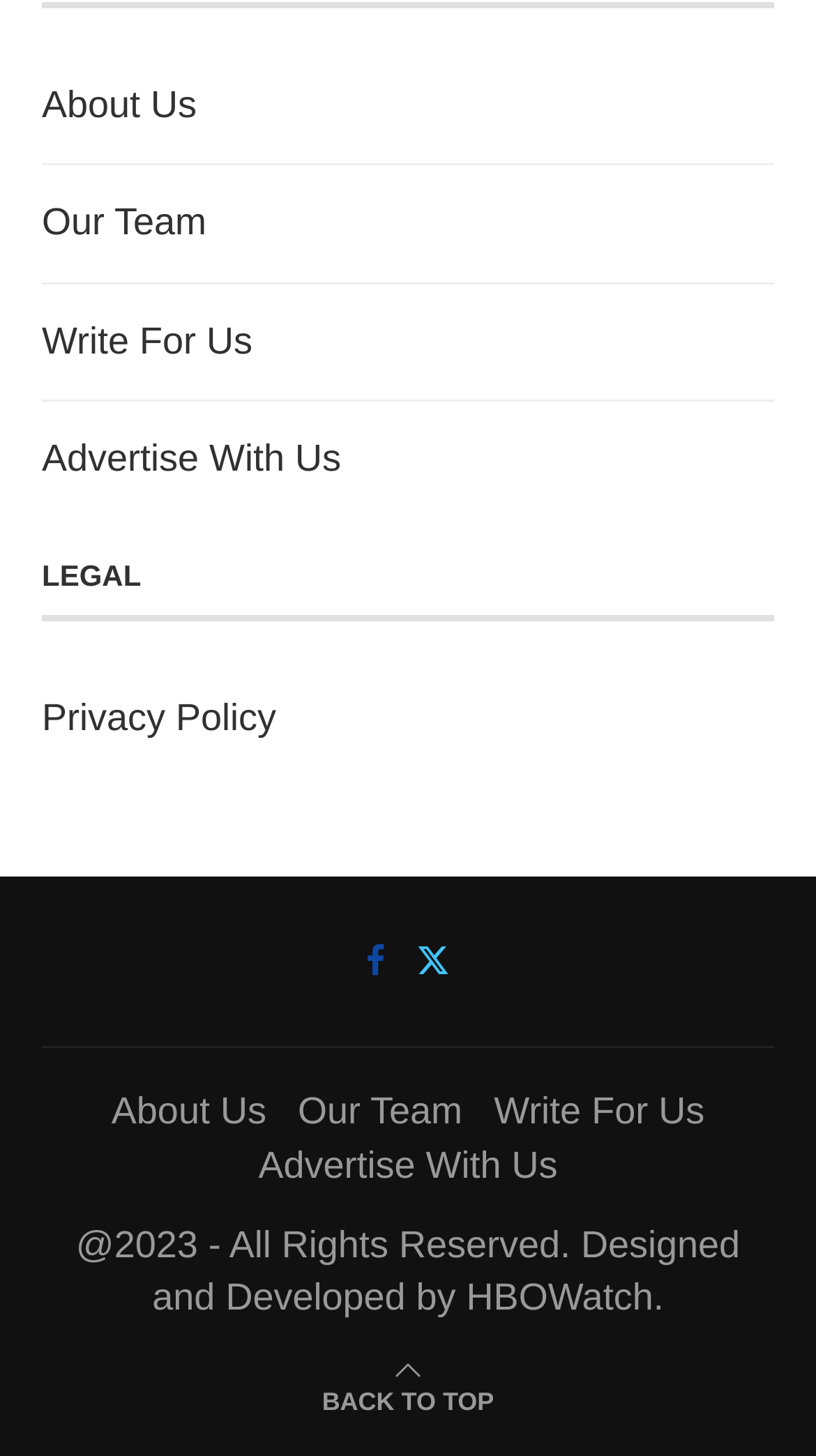Find the bounding box coordinates of the clickable element required to execute the following instruction: "view privacy policy". Provide the coordinates as four float numbers between 0 and 1, i.e., [left, top, right, bottom].

[0.051, 0.478, 0.339, 0.507]